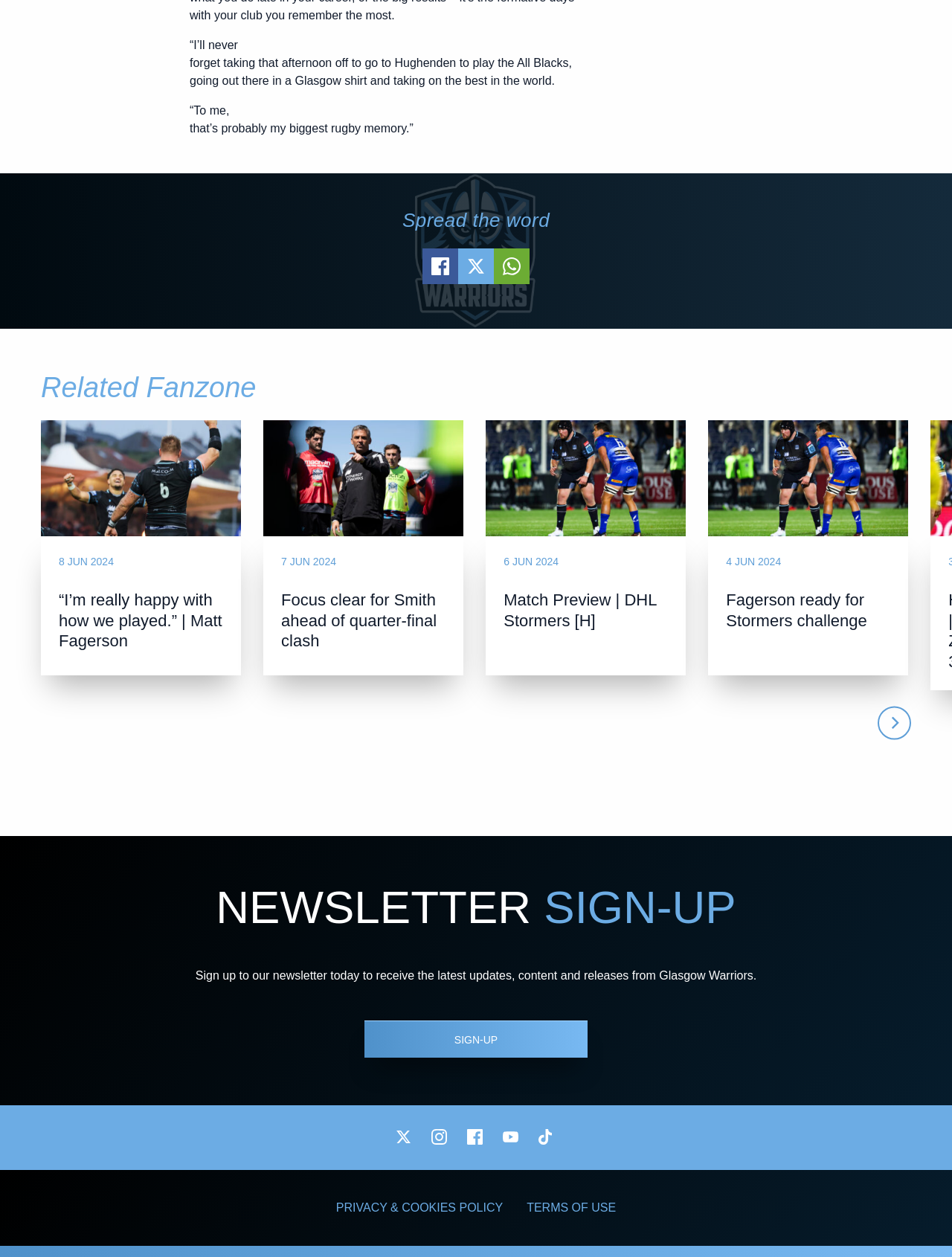Locate the bounding box coordinates of the segment that needs to be clicked to meet this instruction: "Click on the 'Next' button".

[0.922, 0.562, 0.957, 0.588]